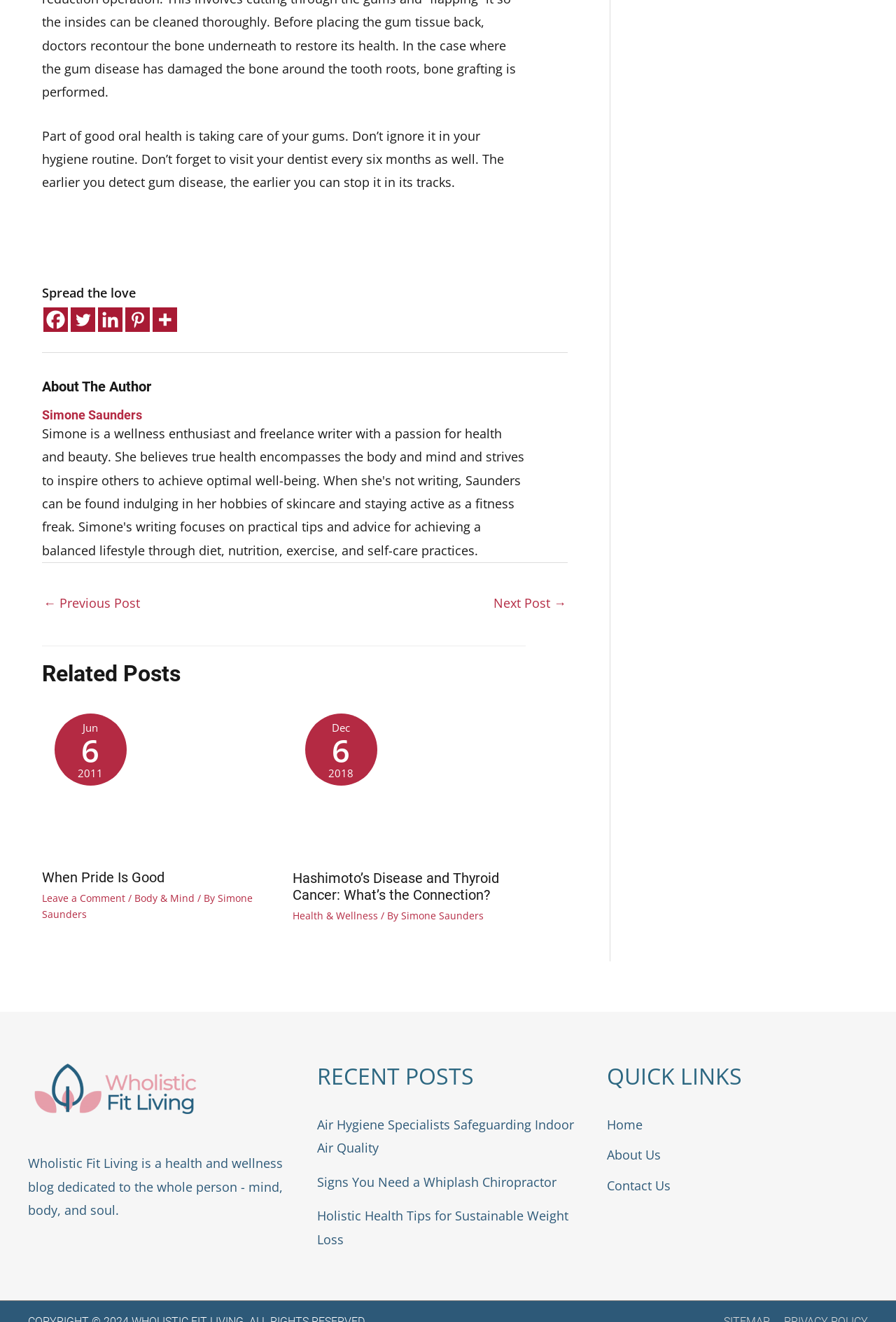What is the topic of the article?
Using the information from the image, answer the question thoroughly.

The topic of the article can be inferred from the static text 'Part of good oral health is taking care of your gums. Don’t ignore it in your hygiene routine. Don’t forget to visit your dentist every six months as well. The earlier you detect gum disease, the earlier you can stop it in its tracks.' which suggests that the article is about gum disease and its importance in oral health.